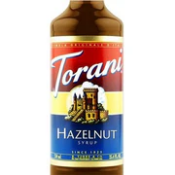Answer the following in one word or a short phrase: 
What is the flavor profile of the syrup?

Hazelnut